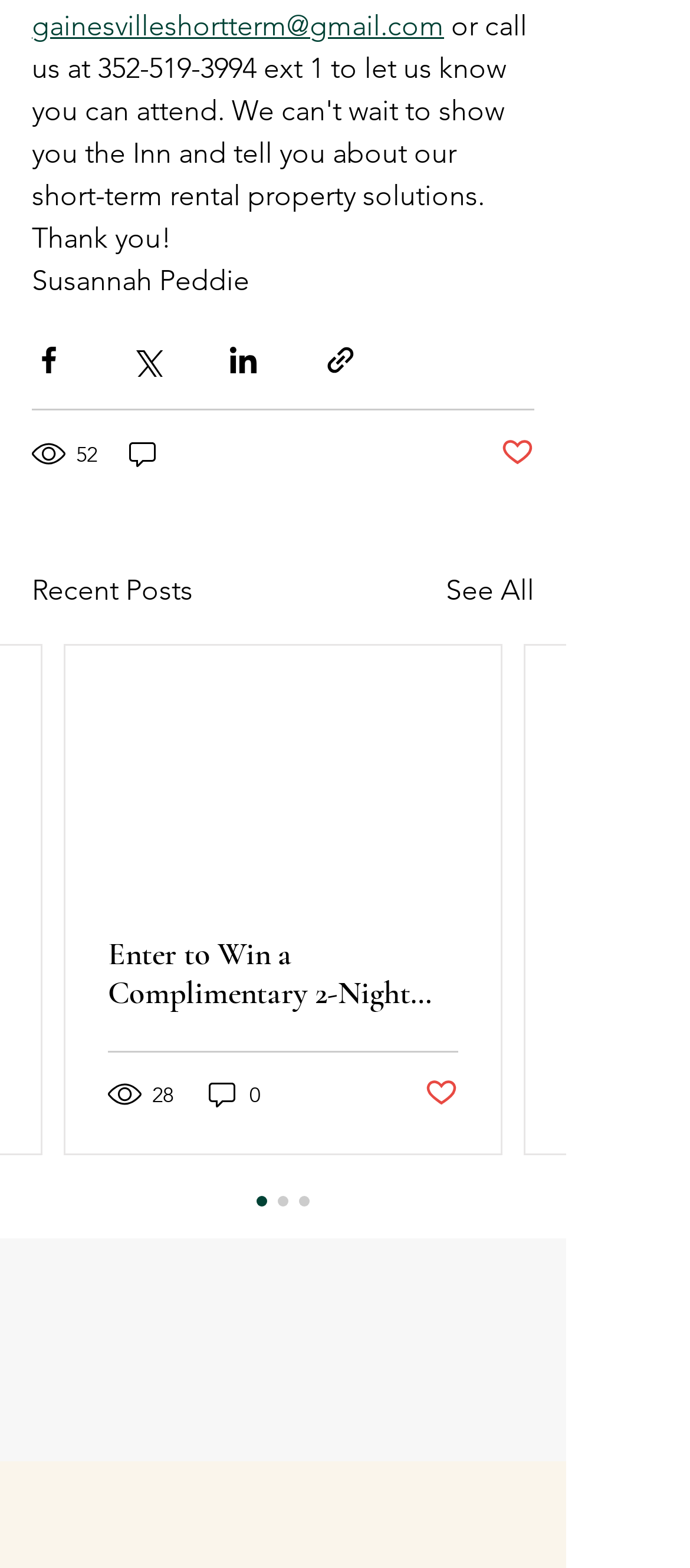Find and specify the bounding box coordinates that correspond to the clickable region for the instruction: "See all posts".

[0.646, 0.364, 0.774, 0.391]